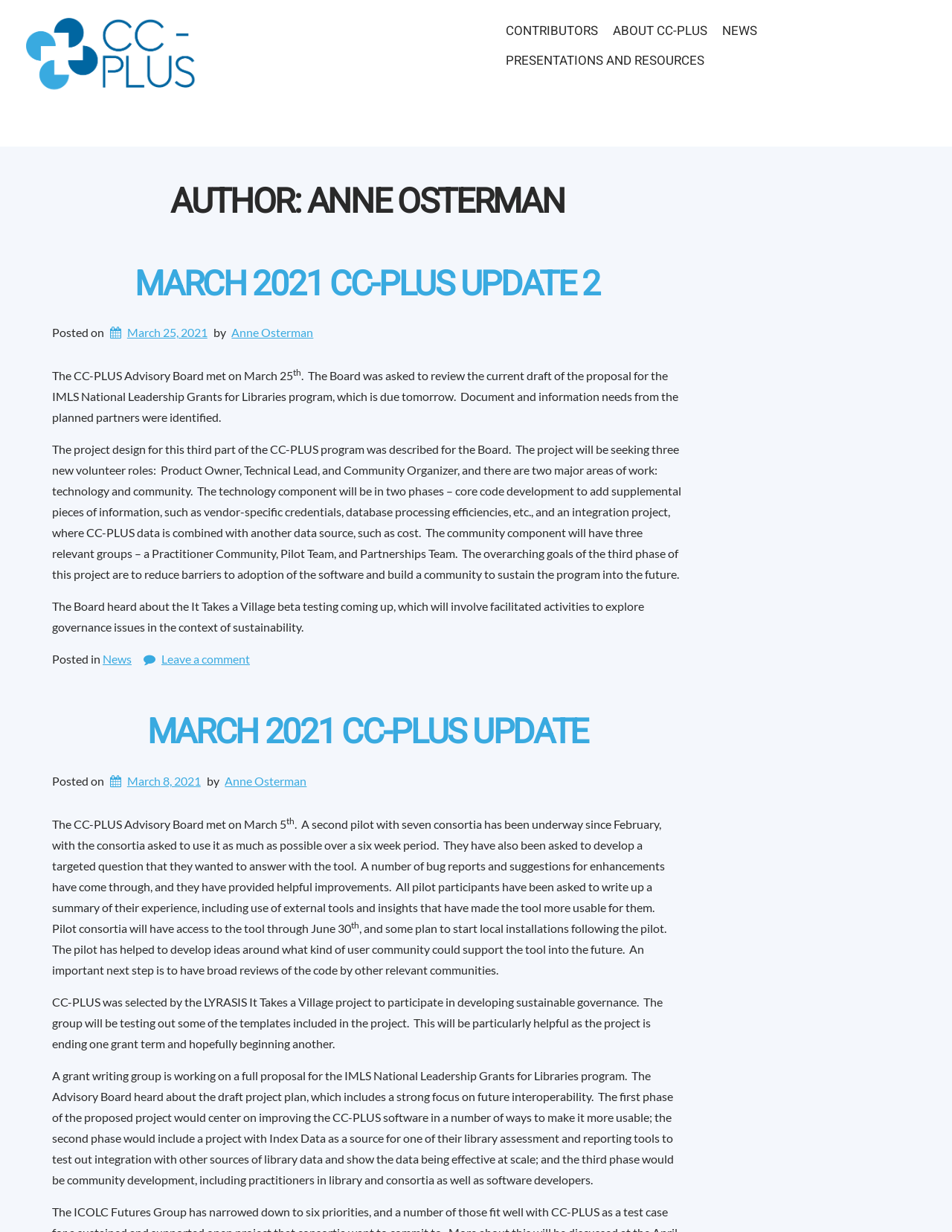Identify the bounding box coordinates of the section to be clicked to complete the task described by the following instruction: "View the ABOUT CC-PLUS page". The coordinates should be four float numbers between 0 and 1, formatted as [left, top, right, bottom].

[0.636, 0.013, 0.751, 0.037]